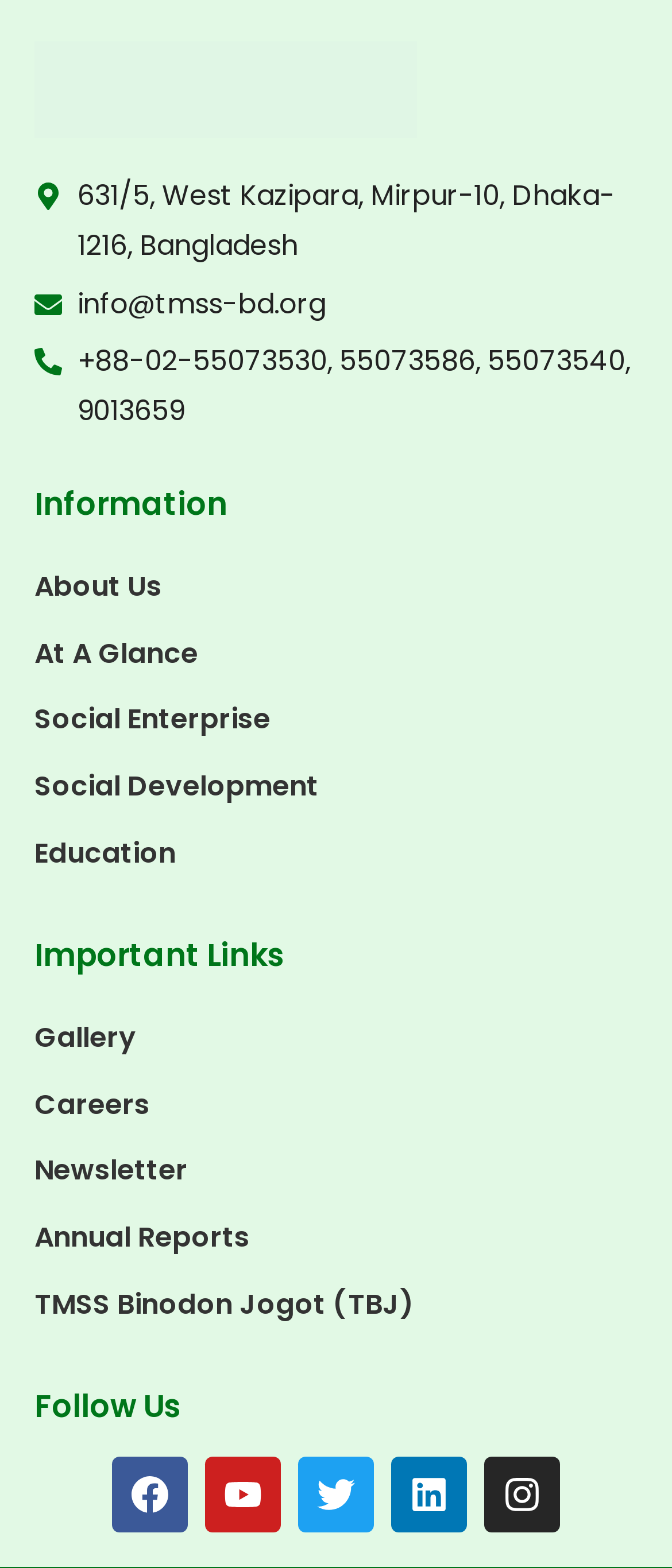Highlight the bounding box coordinates of the region I should click on to meet the following instruction: "Visit Facebook page".

[0.167, 0.929, 0.279, 0.977]